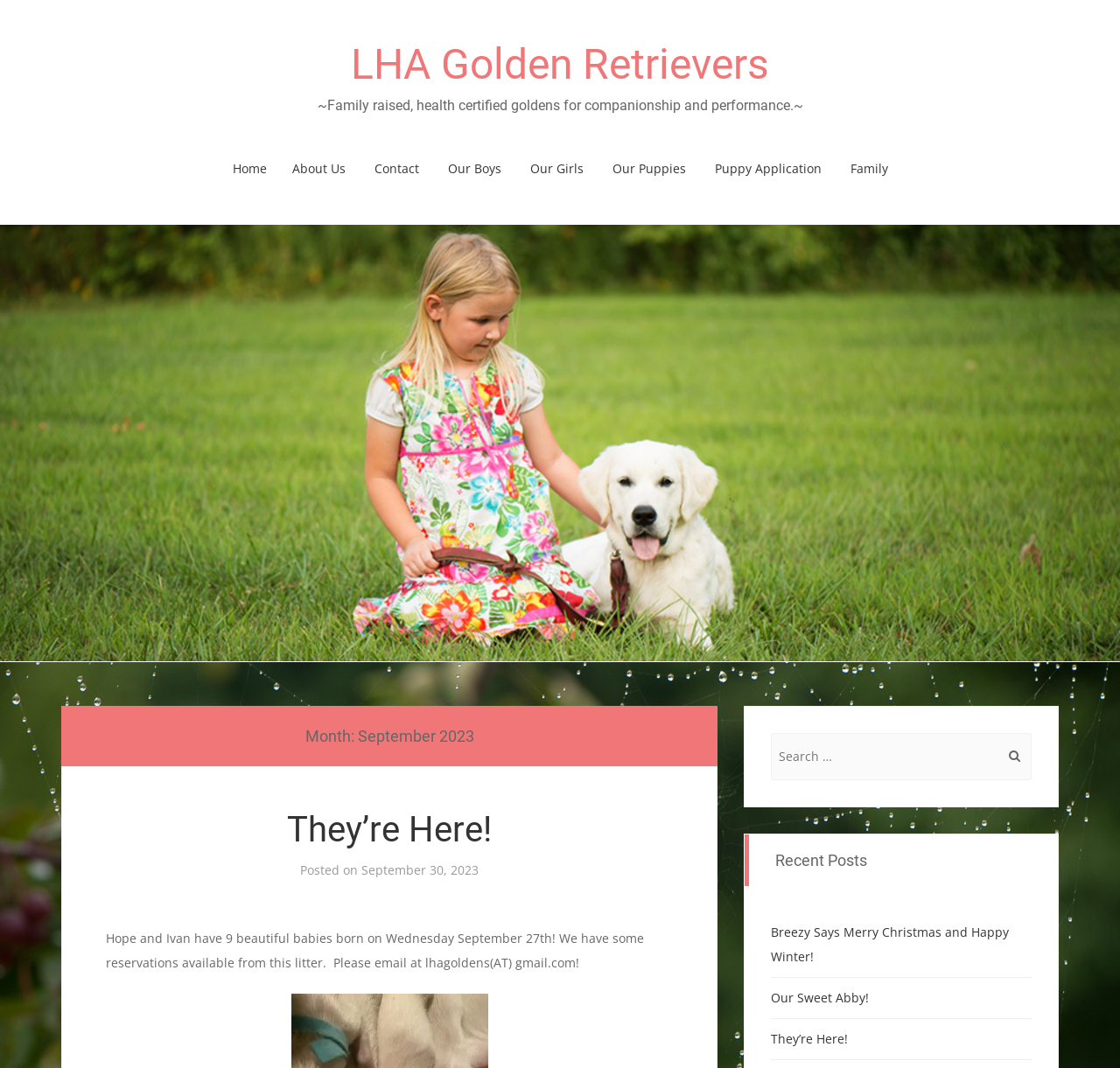Could you indicate the bounding box coordinates of the region to click in order to complete this instruction: "search for something".

[0.688, 0.686, 0.921, 0.73]